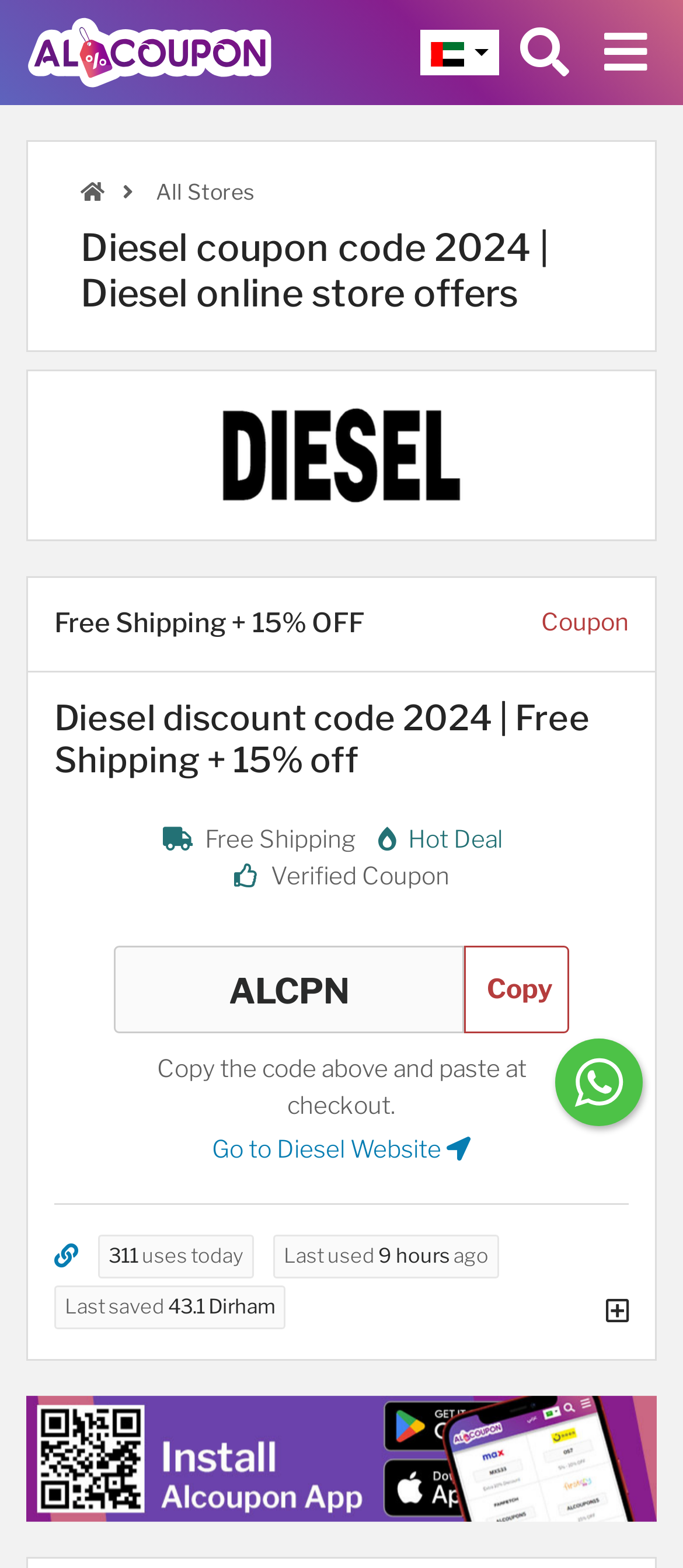Could you highlight the region that needs to be clicked to execute the instruction: "Message us"?

[0.813, 0.662, 0.941, 0.718]